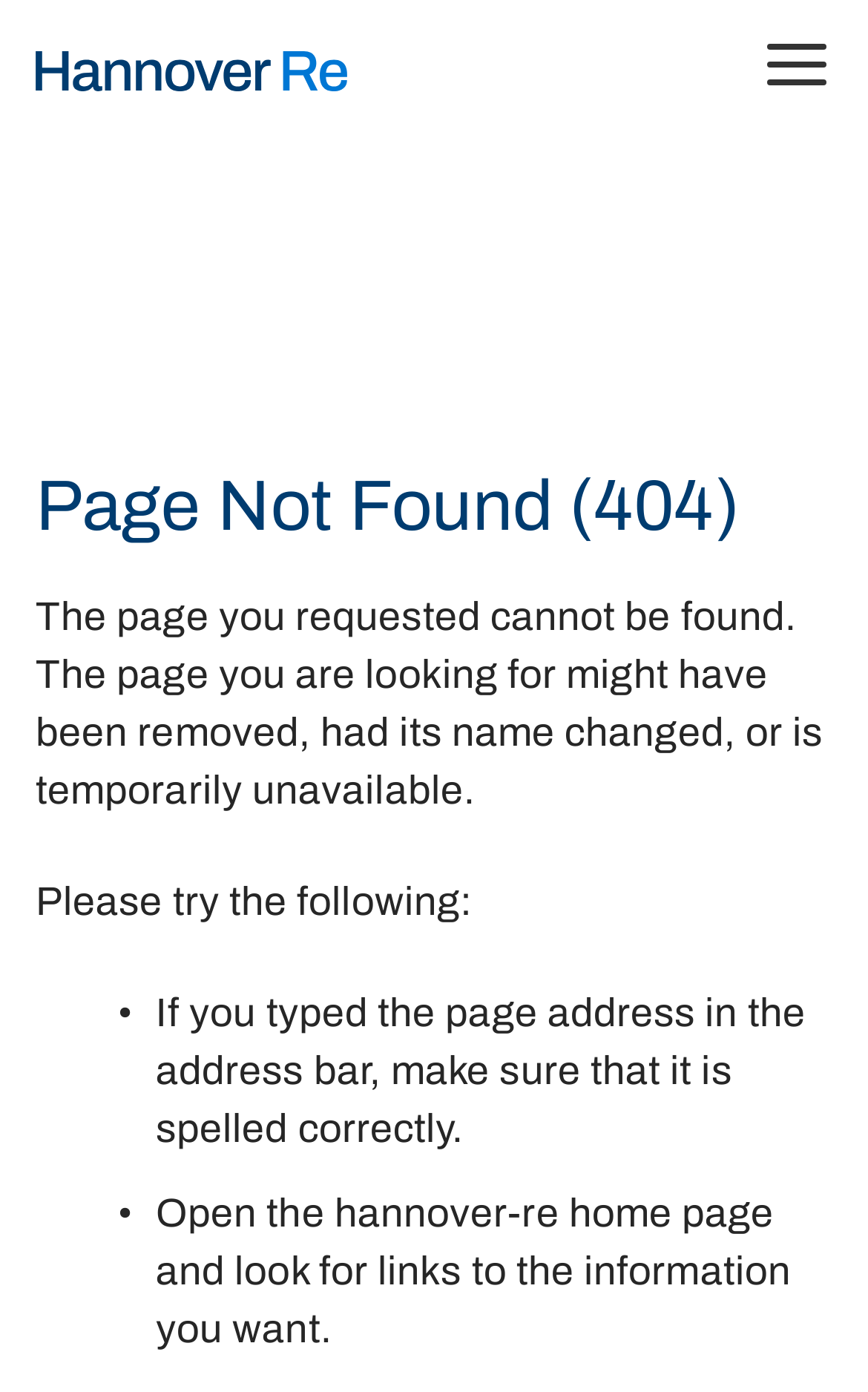Create a detailed summary of the webpage's content and design.

This webpage is a 404 error page from Hannover Re, indicating that the requested page cannot be found. At the top left of the page, there is a link and an image, likely a logo. On the top right, there is another image. 

The main content of the page is divided into two sections. The first section is a heading "Page Not Found (404)" followed by a paragraph of text explaining the error and suggesting possible solutions. Below this, there are two more paragraphs providing additional guidance.

The second section is related to cookie settings. It starts with a heading "Use of Cookies" and a button to select a language. Below this, there is a long paragraph explaining the use of cookies on the website, including essential cookies and the option to revoke or change consent. 

At the bottom of the page, there are four buttons: "Open Privacy Policy", "Open Legal Notice", "More Information", and "Deny" on the left, and "Accept All" on the right.